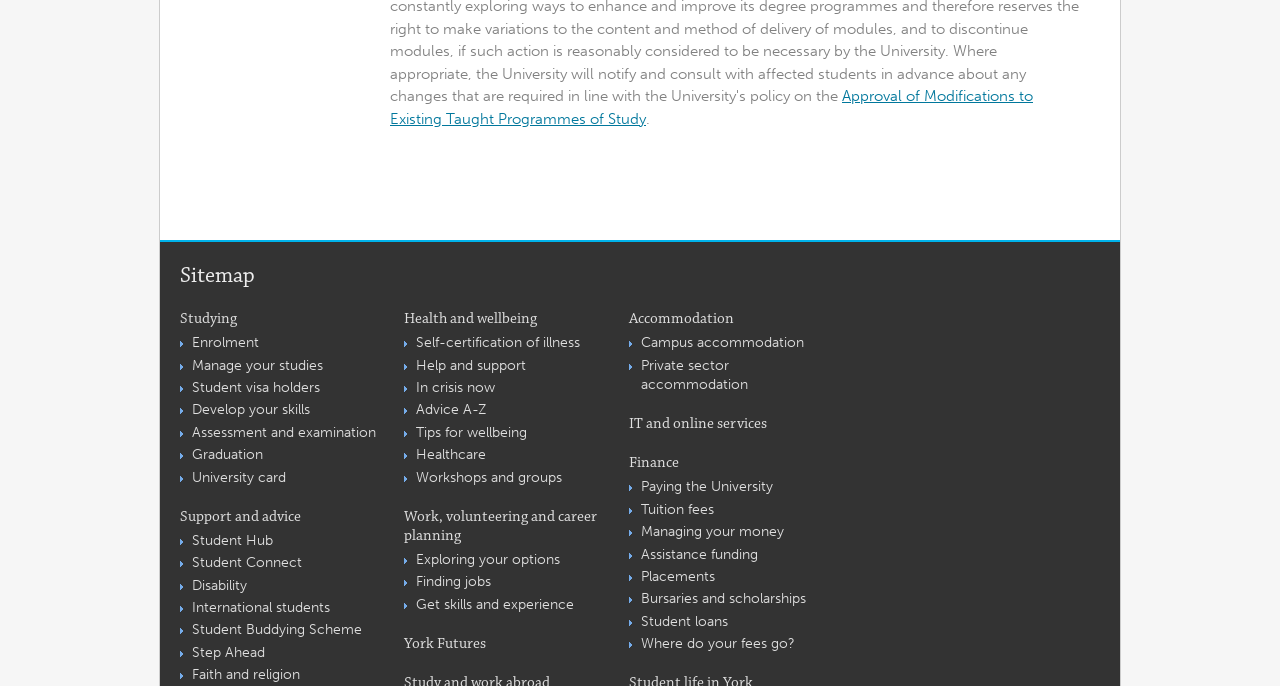Identify the bounding box of the HTML element described here: "IT and online services". Provide the coordinates as four float numbers between 0 and 1: [left, top, right, bottom].

[0.491, 0.604, 0.599, 0.632]